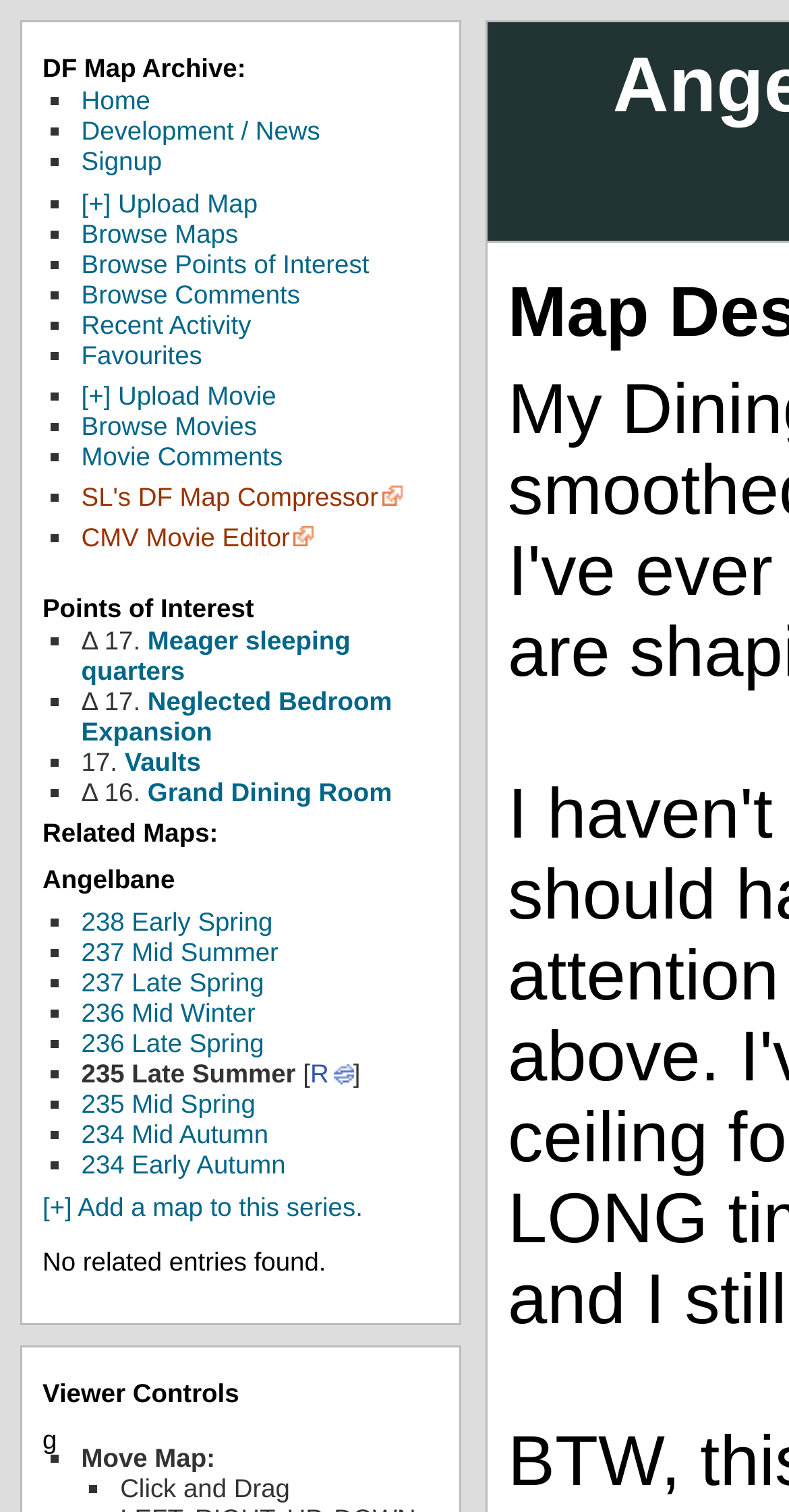Find the bounding box coordinates for the area that should be clicked to accomplish the instruction: "View the Grand Dining Room".

[0.187, 0.514, 0.497, 0.534]